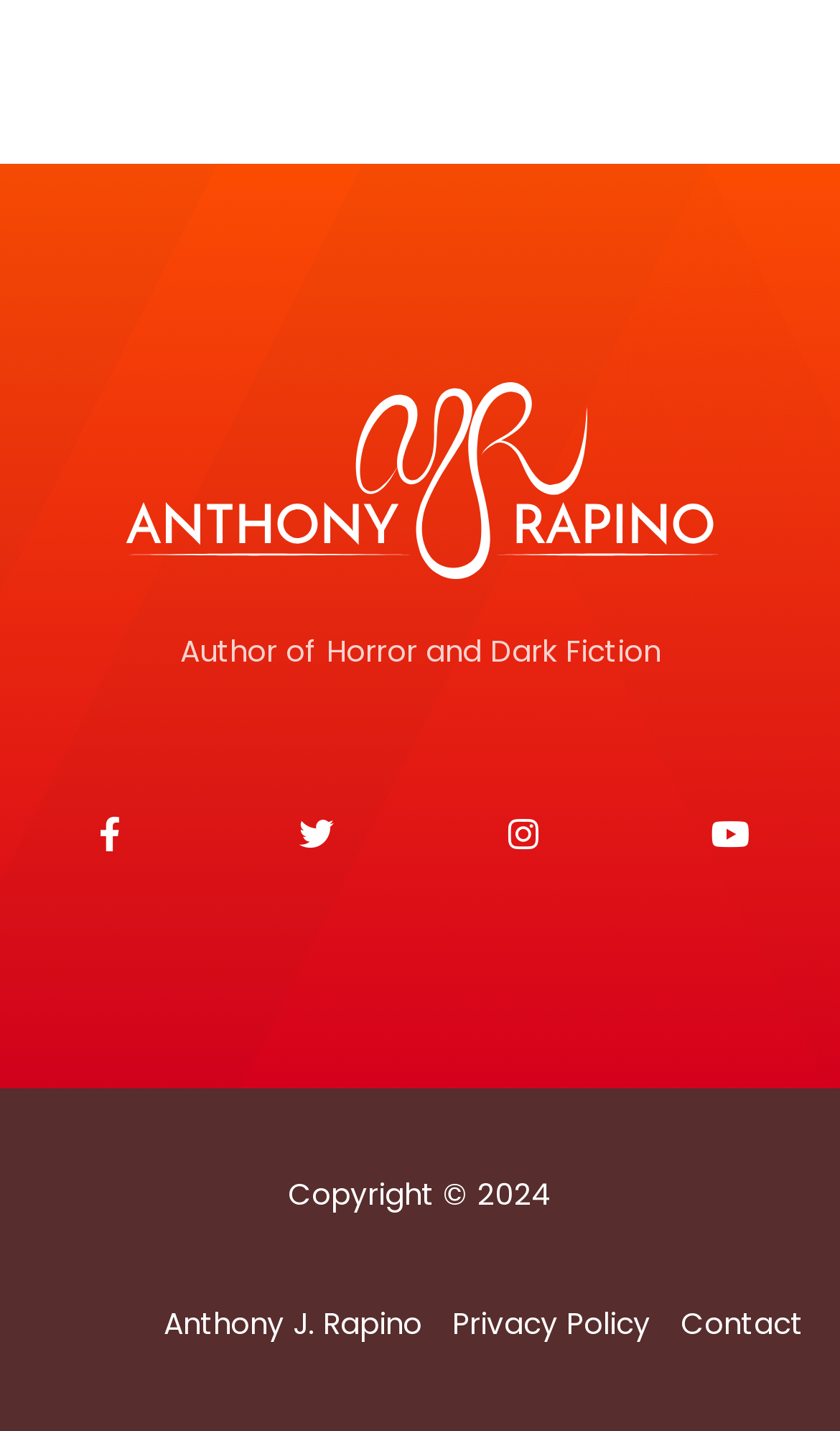Please specify the bounding box coordinates of the area that should be clicked to accomplish the following instruction: "Visit Anthony J. Rapino's Facebook page". The coordinates should consist of four float numbers between 0 and 1, i.e., [left, top, right, bottom].

[0.059, 0.541, 0.203, 0.625]